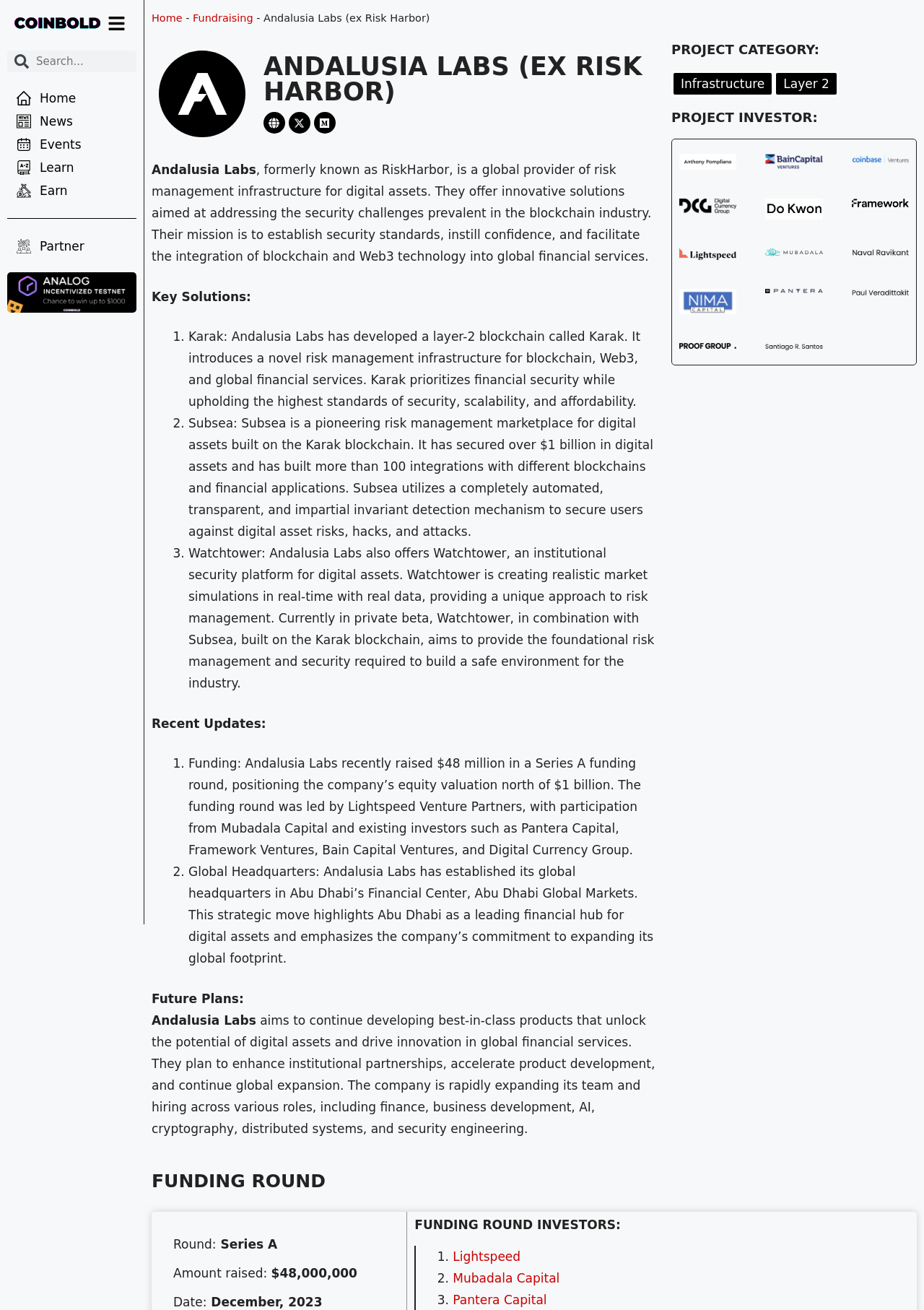What is the name of the company?
Using the image, provide a detailed and thorough answer to the question.

The company name is mentioned in the heading 'ANDALUSIA LABS (EX RISK HARBOR)' and also in the static text 'Andalusia Labs, formerly known as RiskHarbor, is a global provider of risk management infrastructure for digital assets.'